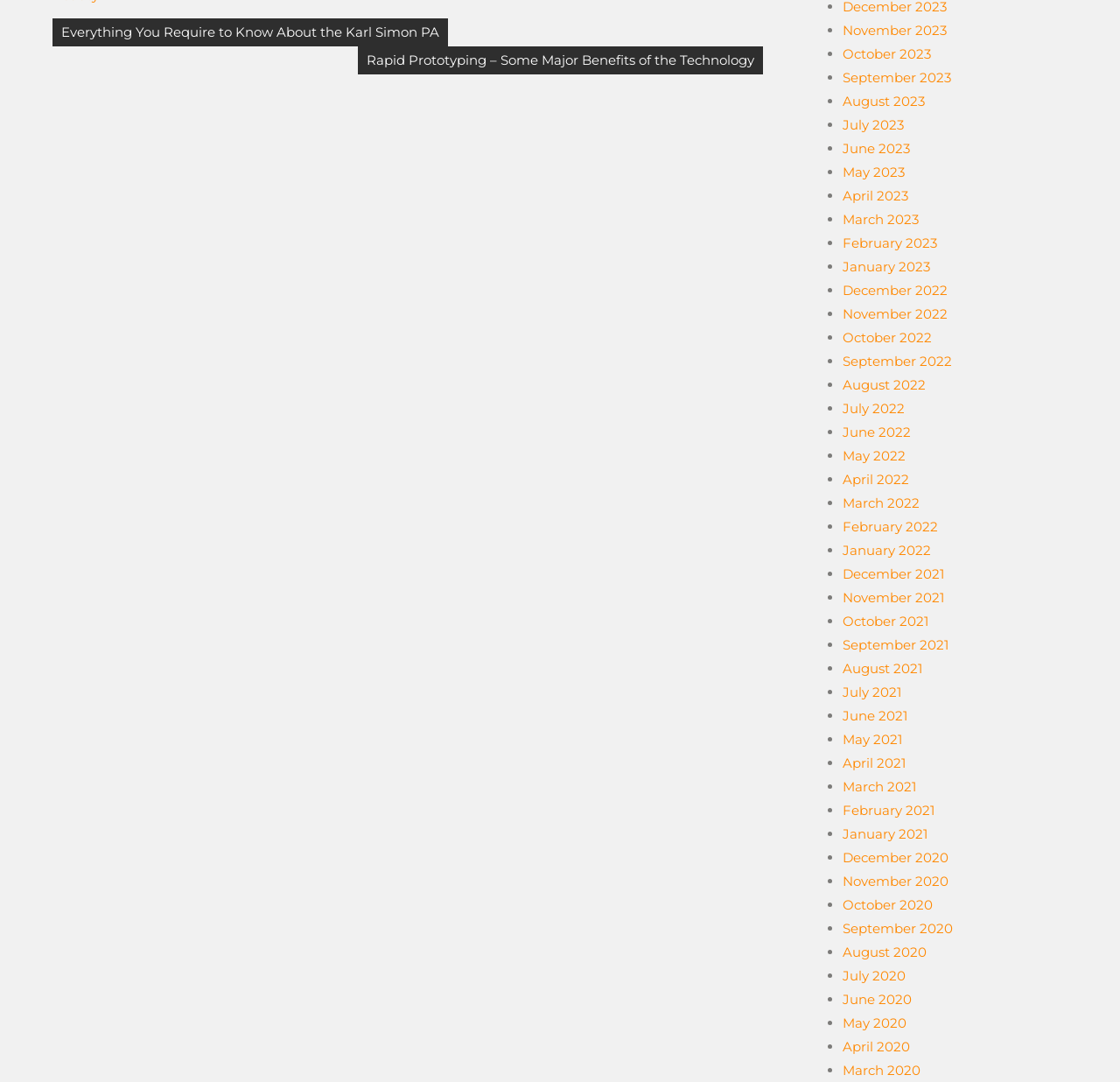Kindly provide the bounding box coordinates of the section you need to click on to fulfill the given instruction: "Click the LinkedIn link".

None